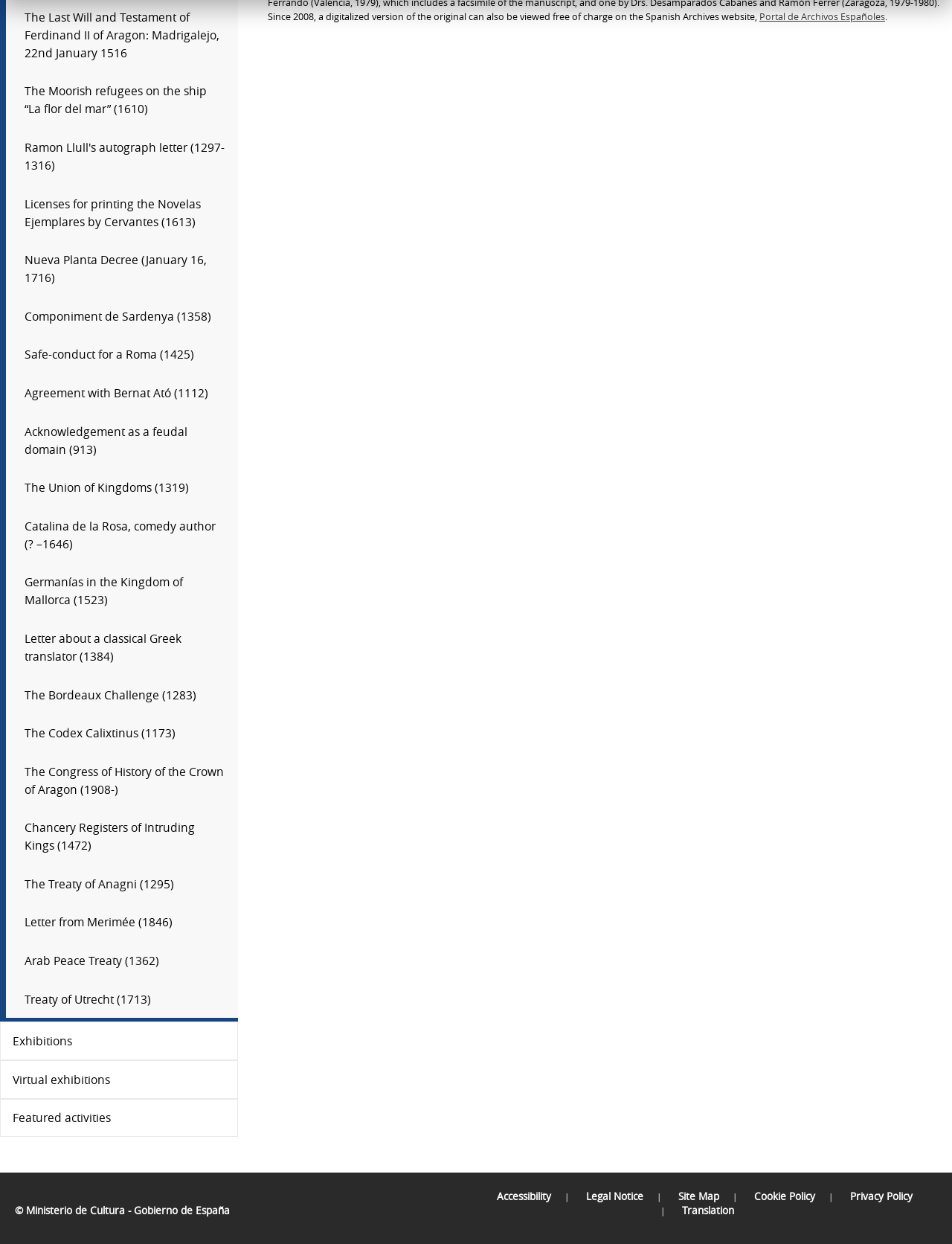Kindly determine the bounding box coordinates for the clickable area to achieve the given instruction: "View the Moorish refugees on the ship “La flor del mar”".

[0.006, 0.058, 0.25, 0.103]